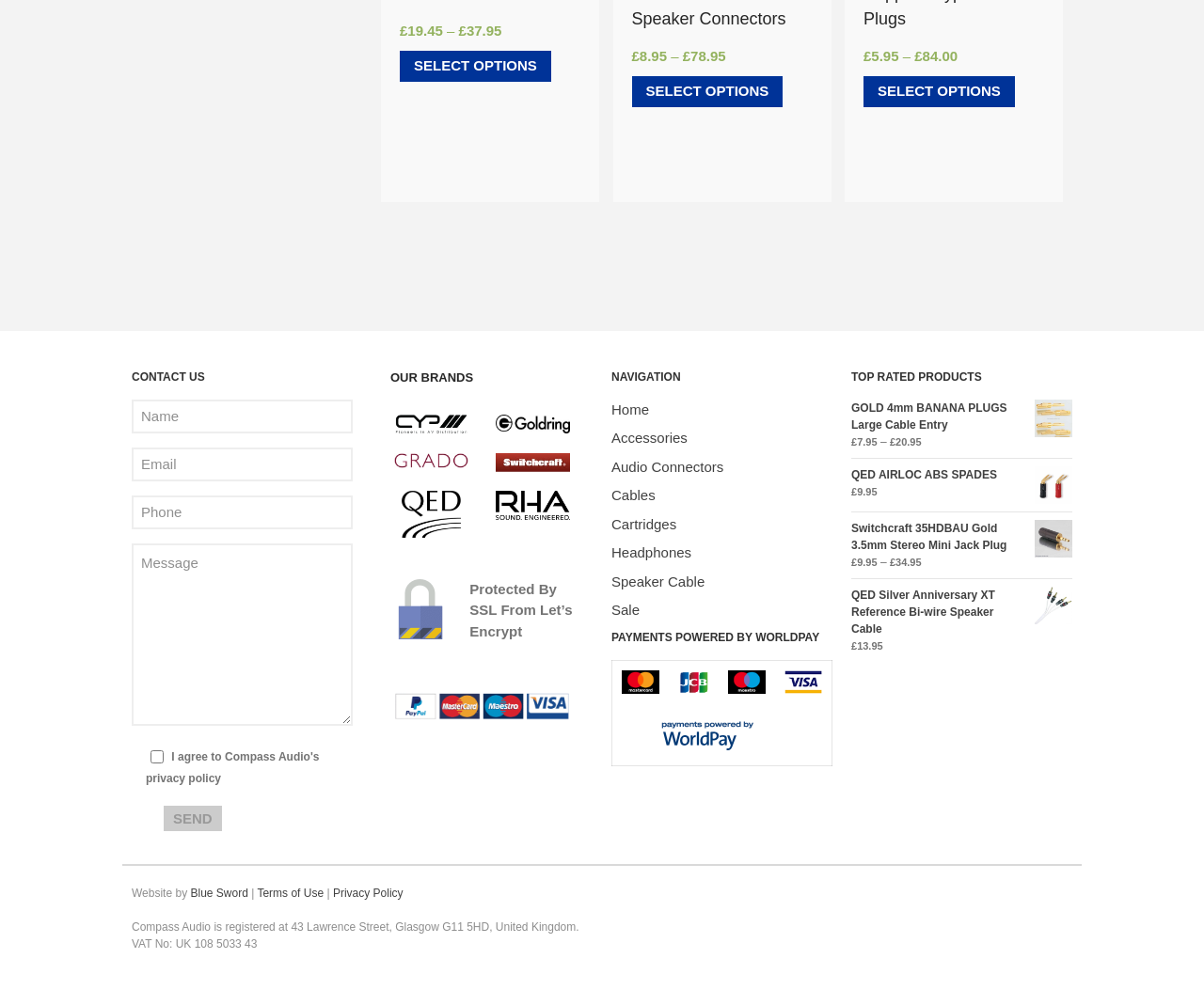Provide a brief response to the question below using one word or phrase:
What is the price of the 'GOLD 4mm BANANA PLUGS Large Cable Entry' product?

£7.95 - £20.95